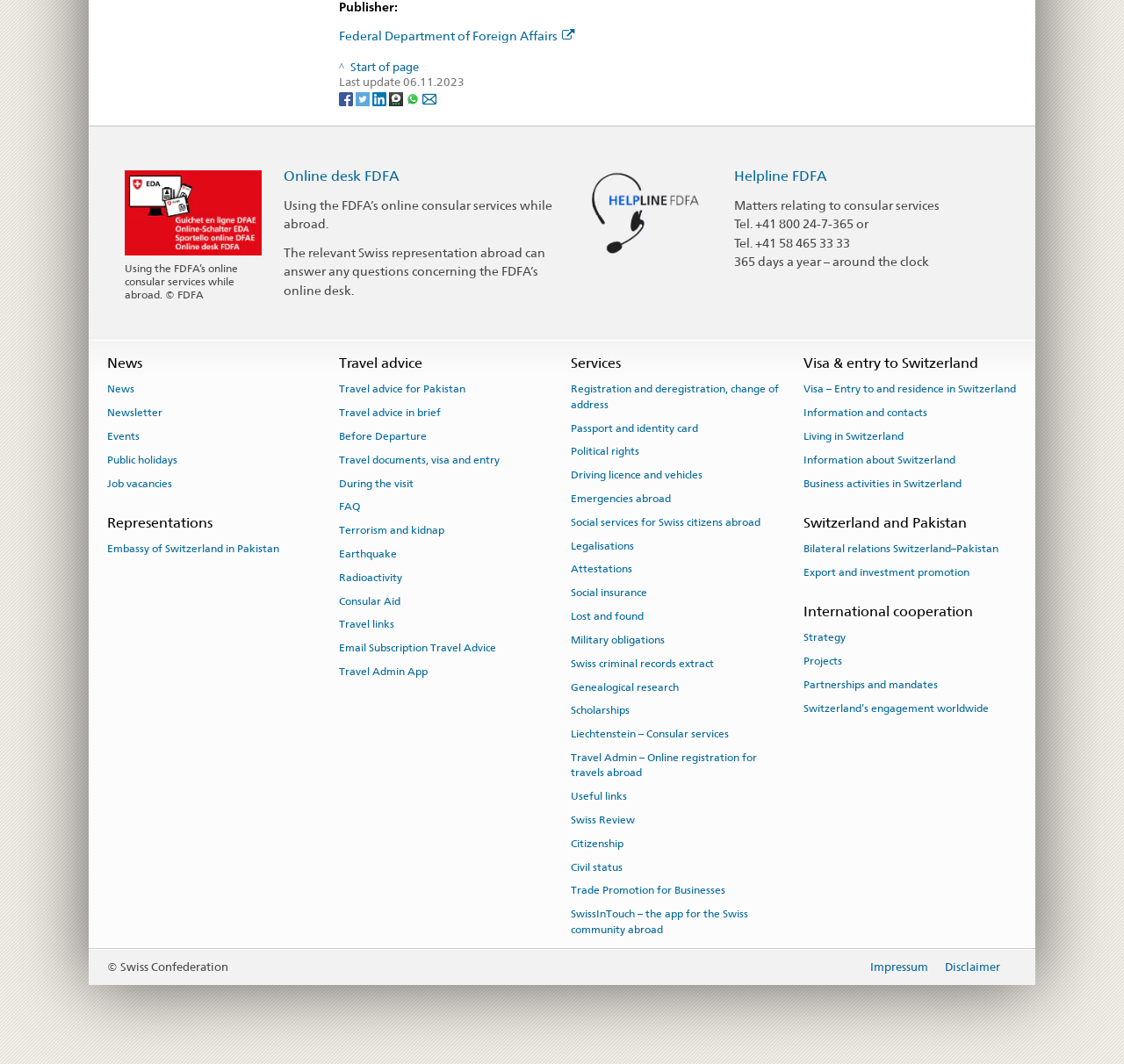What is the phone number for helpline?
Please utilize the information in the image to give a detailed response to the question.

The question asks for the phone number for helpline, which can be found in the section 'Helpline FDFA'. The StaticText '+41 800 24-7-365 or' is located below the link 'Helpline FDFA', indicating that this is the phone number for helpline.